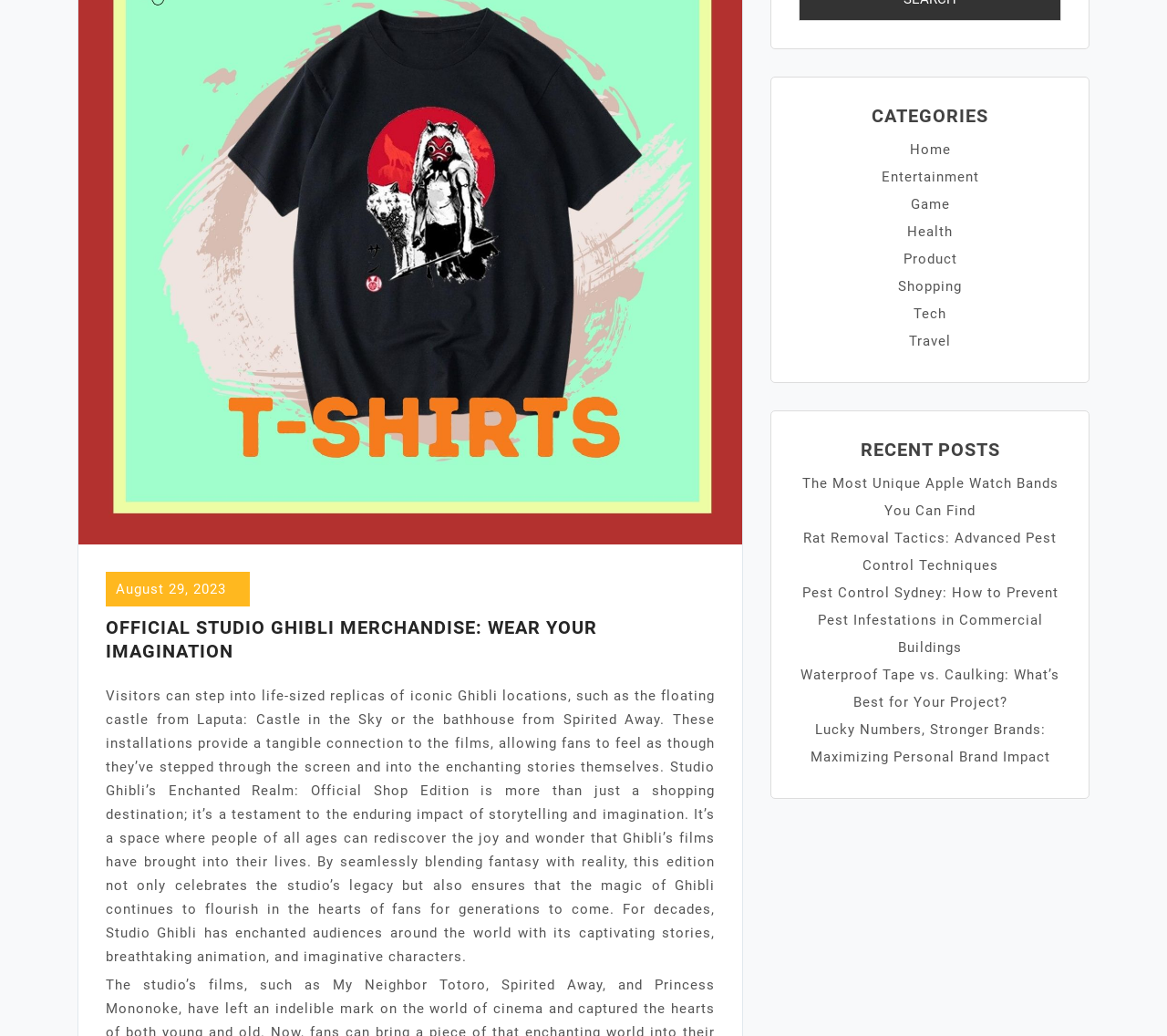Locate the bounding box coordinates of the UI element described by: "Travel". Provide the coordinates as four float numbers between 0 and 1, formatted as [left, top, right, bottom].

[0.779, 0.322, 0.815, 0.337]